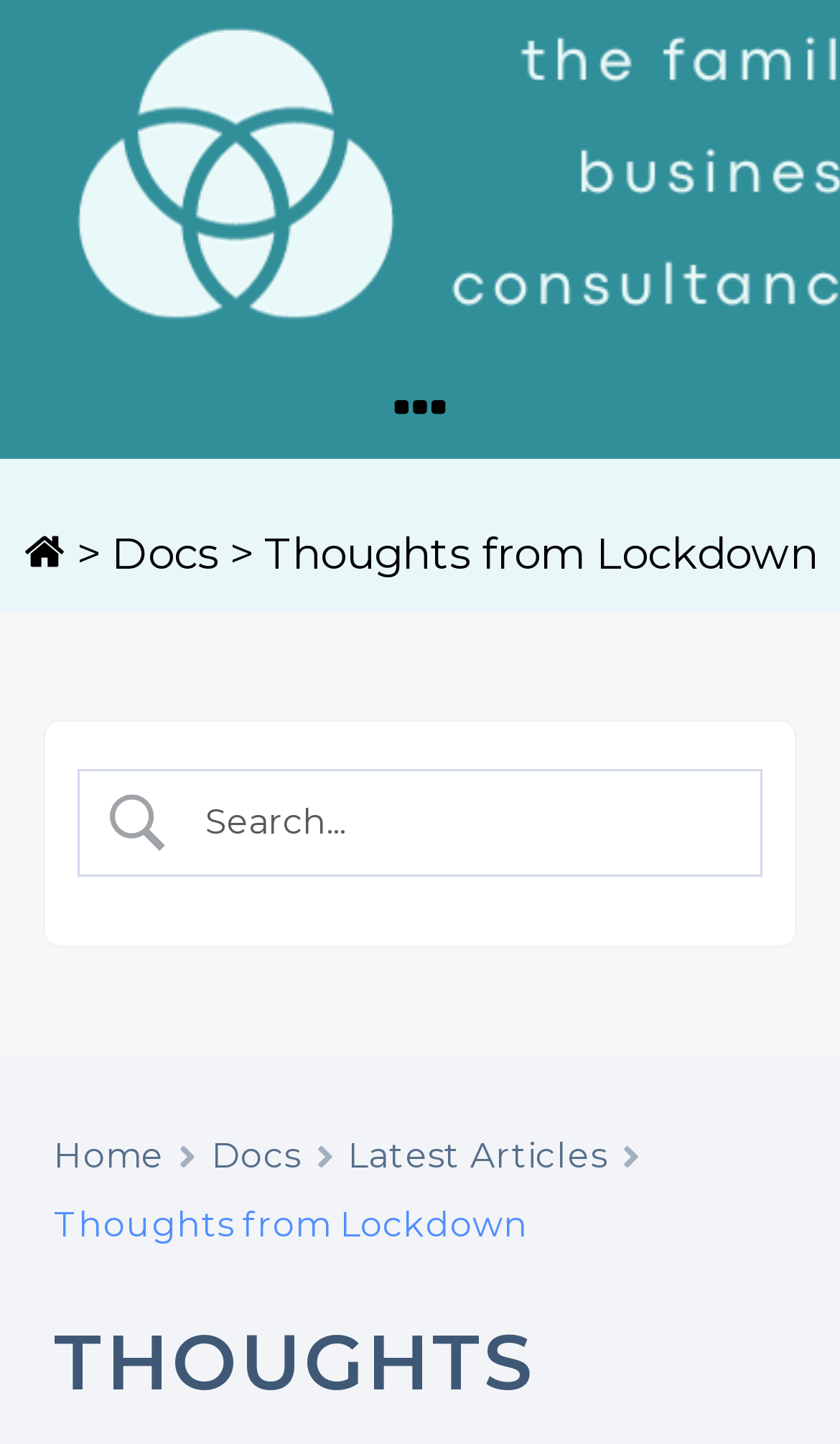Please give a short response to the question using one word or a phrase:
What is the text above the search box?

Thoughts from Lockdown